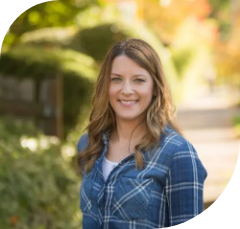Explain the contents of the image with as much detail as possible.

The image features a smiling woman standing outdoors, dressed casually in a blue plaid shirt. She has long, wavy hair and appears warm and approachable, exuding a friendly demeanor. The background consists of a softly blurred pathway lined with greenery and autumn foliage, creating a serene atmosphere. This visual complements the text where the woman is introduced as Danelle Chapman, a Licensed School Counselor and Licensed Professional Counselor, emphasizing her focus on counseling and mindful movement services in the Parker, CO area. The overall setting and her expression suggest a connection to nature and a nurturing approach to her professional practice.